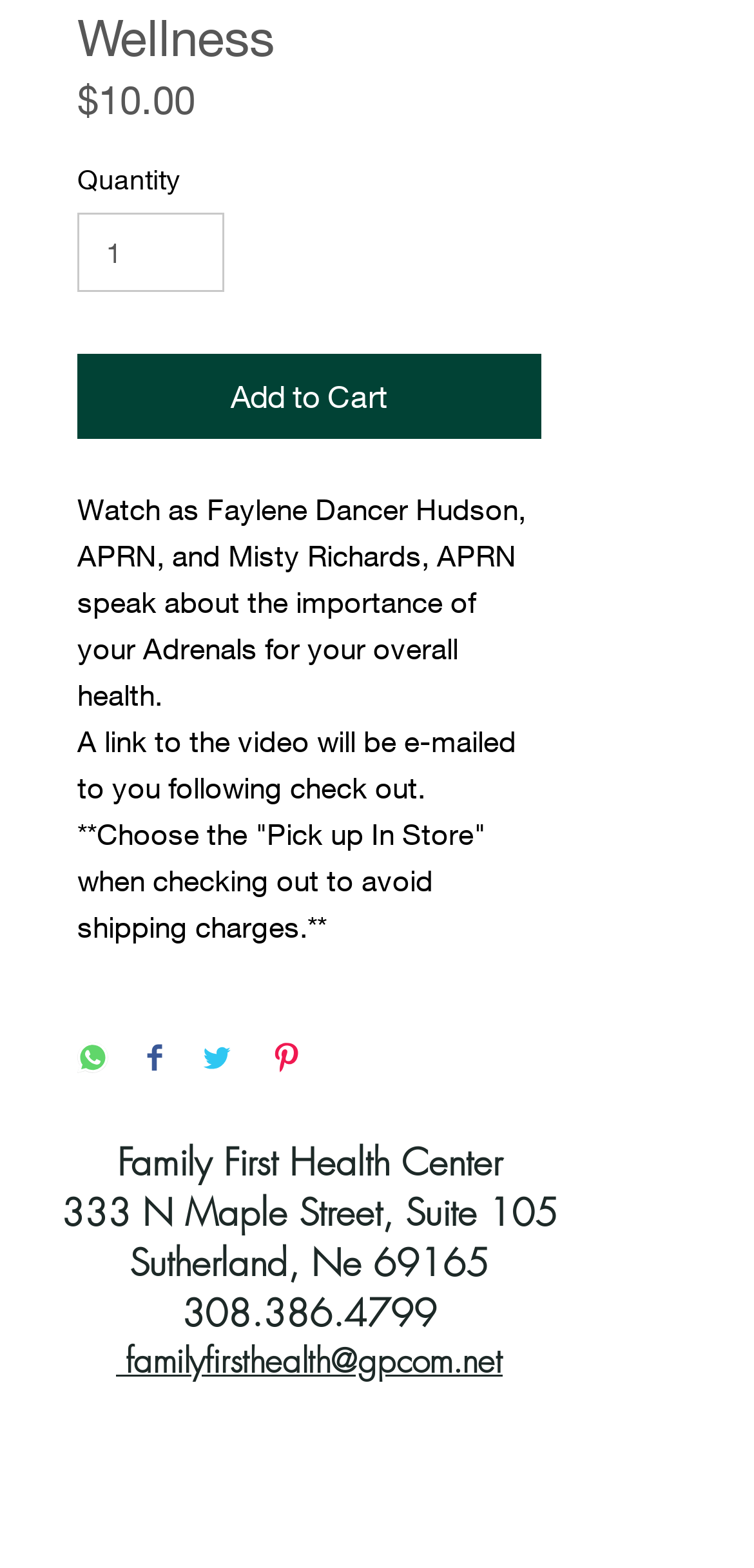Use a single word or phrase to respond to the question:
What is the price of the product?

$10.00